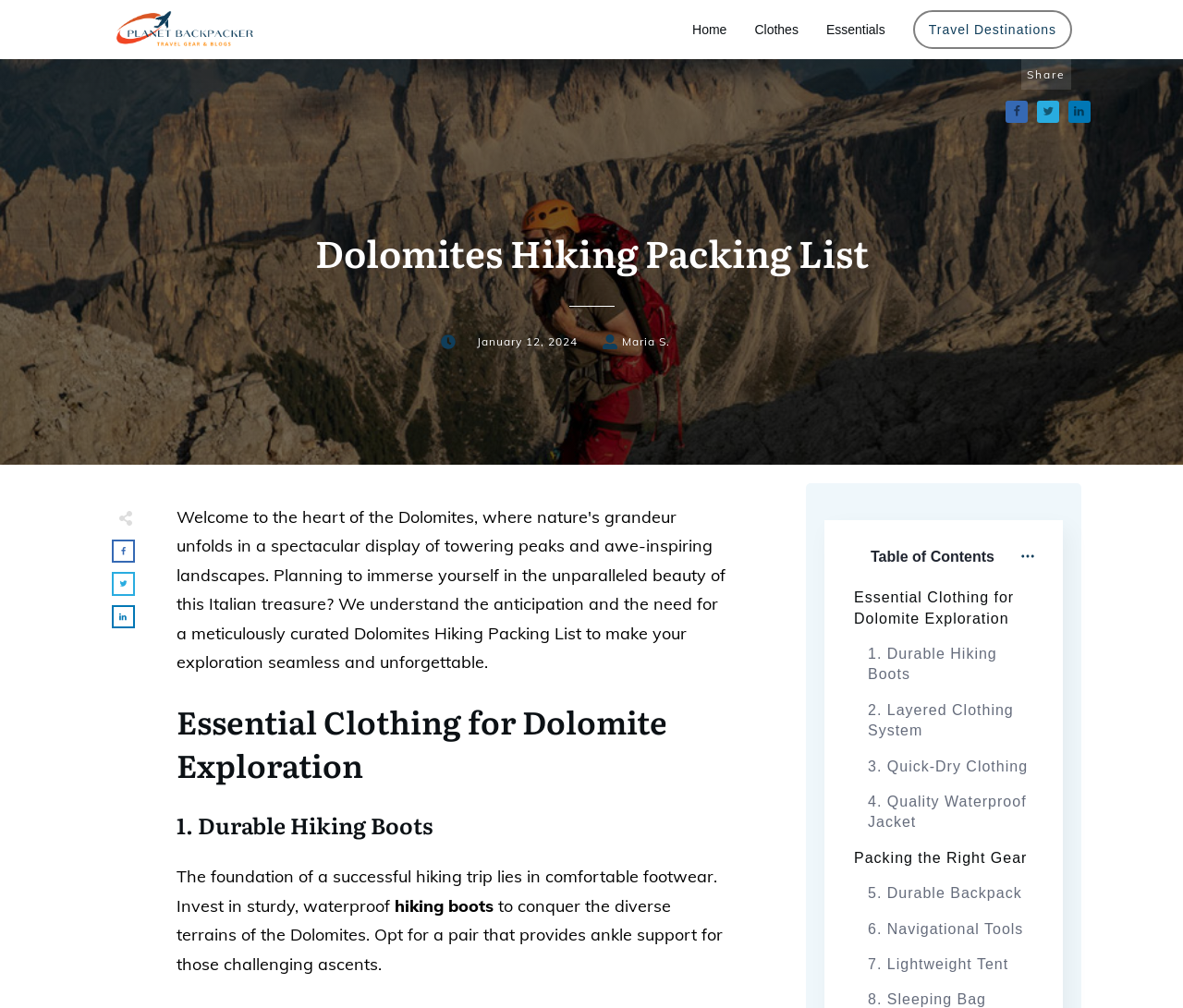With reference to the image, please provide a detailed answer to the following question: How many links are there in the table of contents?

I counted the number of links in the table of contents by looking at the links 'Essential Clothing for Dolomite Exploration', '1. Durable Hiking Boots', '2. Layered Clothing System', and so on, which are listed below the text 'Table of Contents' on the webpage.